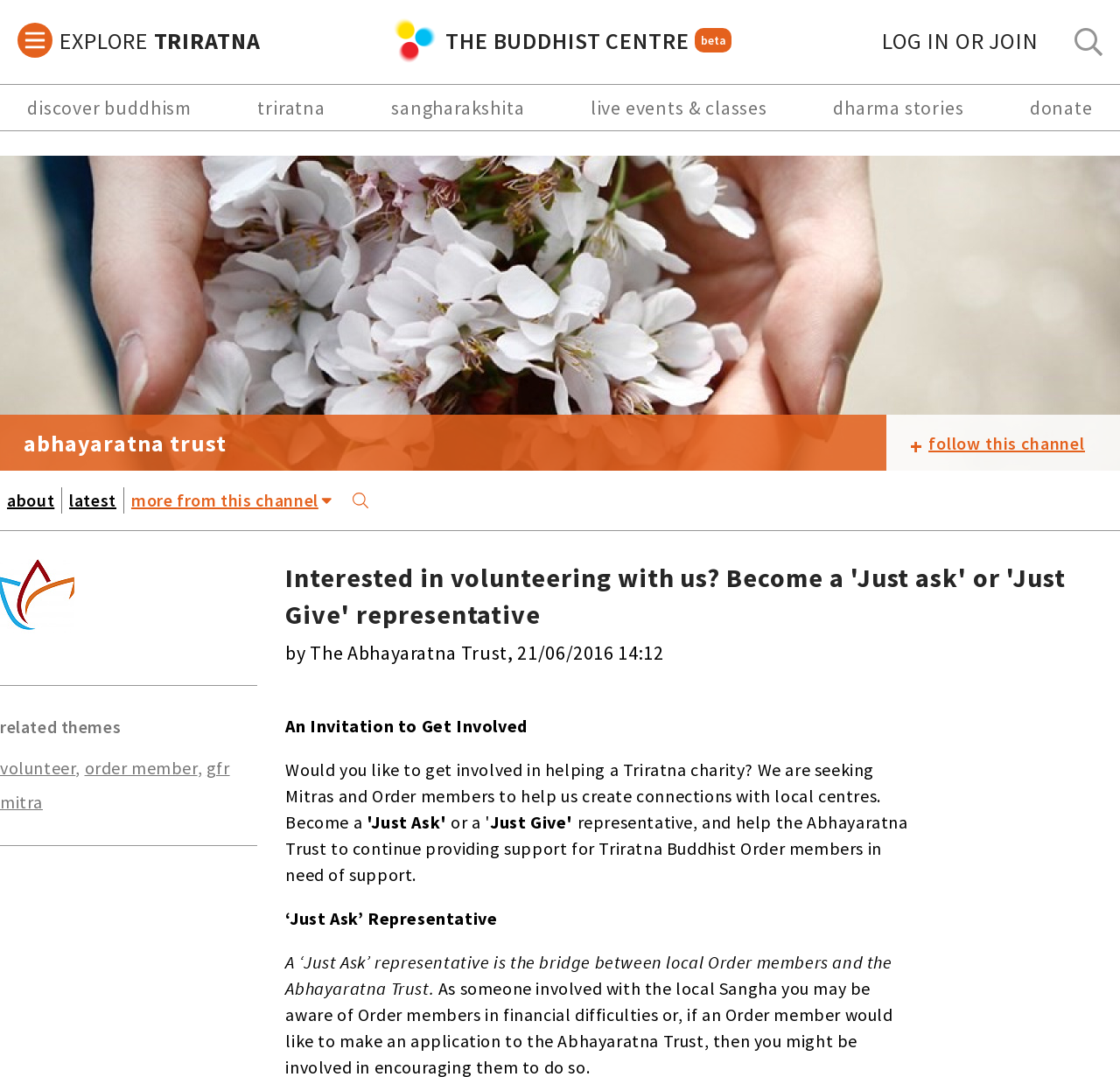Show the bounding box coordinates for the HTML element as described: "archives".

[0.001, 0.693, 0.017, 0.736]